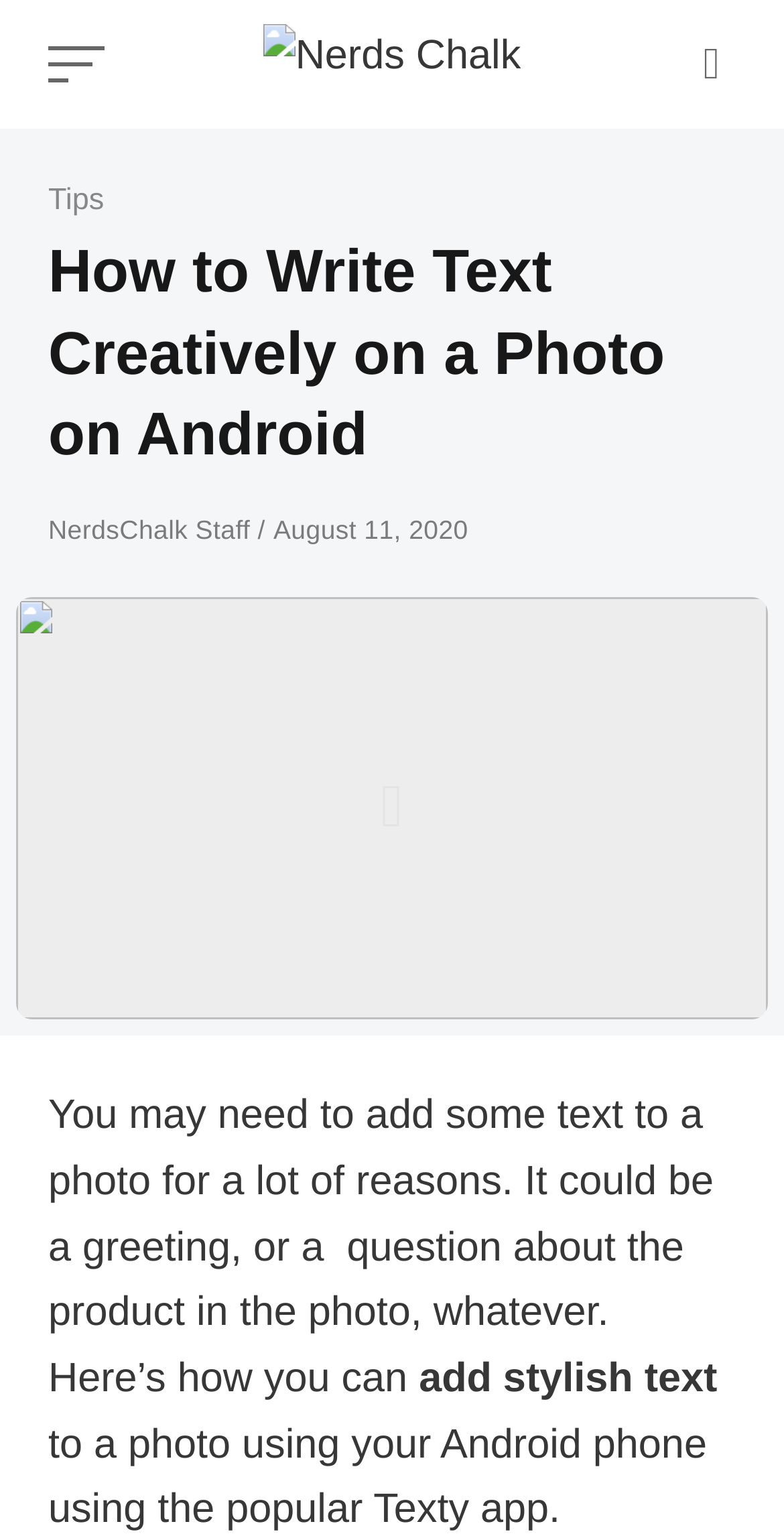Please determine and provide the text content of the webpage's heading.

How to Write Text Creatively on a Photo on Android